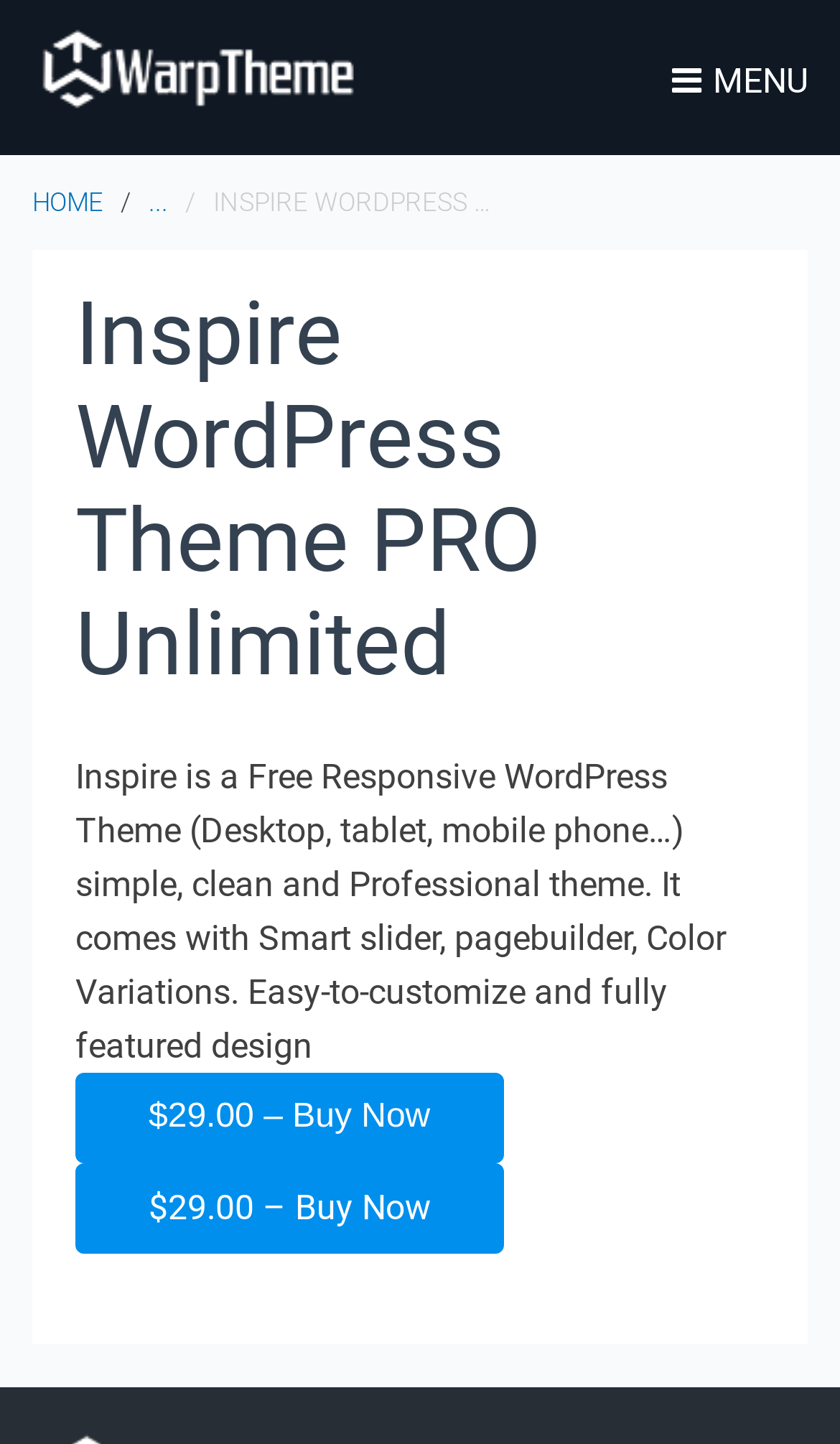What is the price of the theme?
Based on the image, respond with a single word or phrase.

$29.00